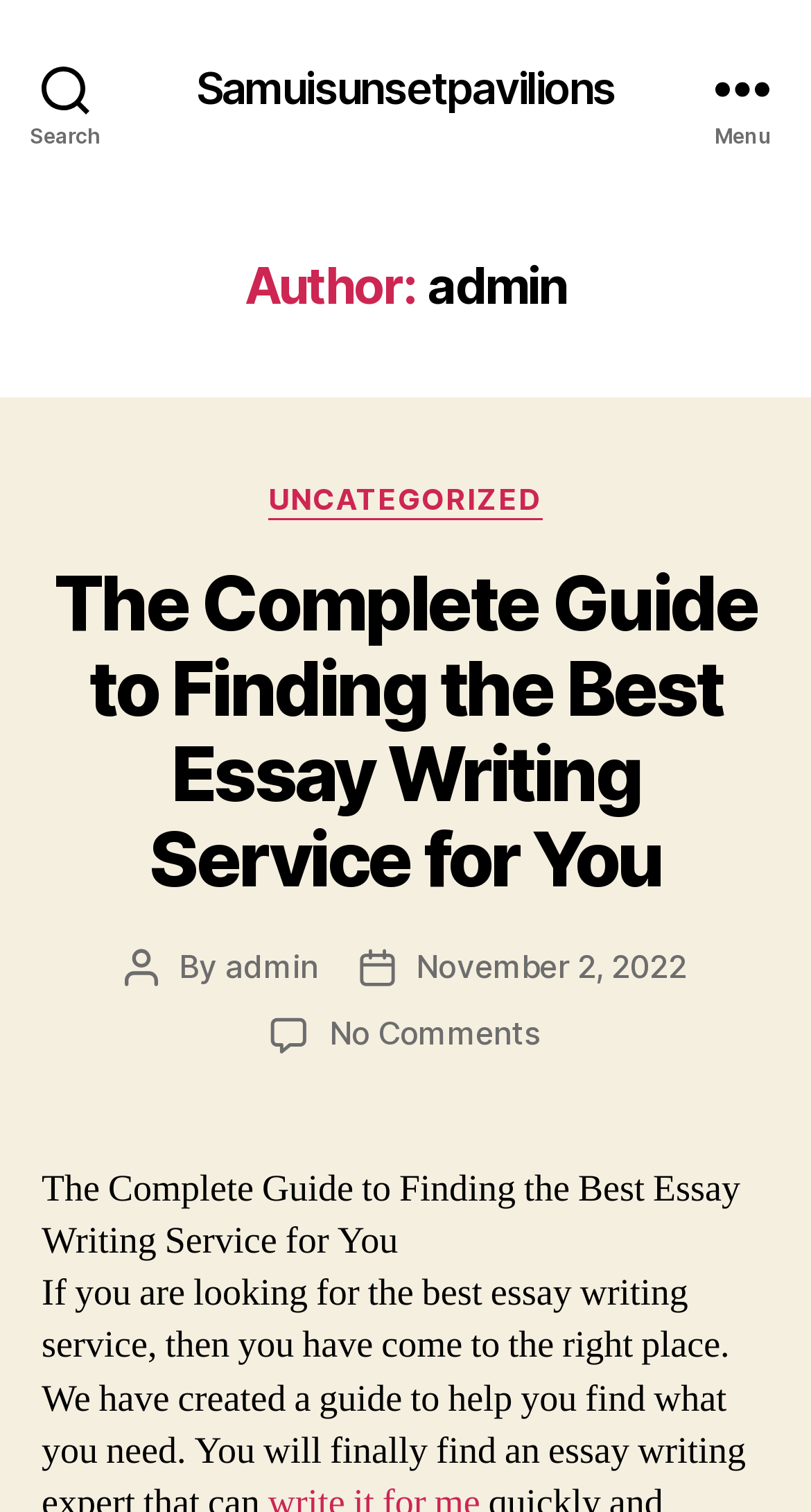Using the description: "November 2, 2022", identify the bounding box of the corresponding UI element in the screenshot.

[0.513, 0.626, 0.846, 0.652]